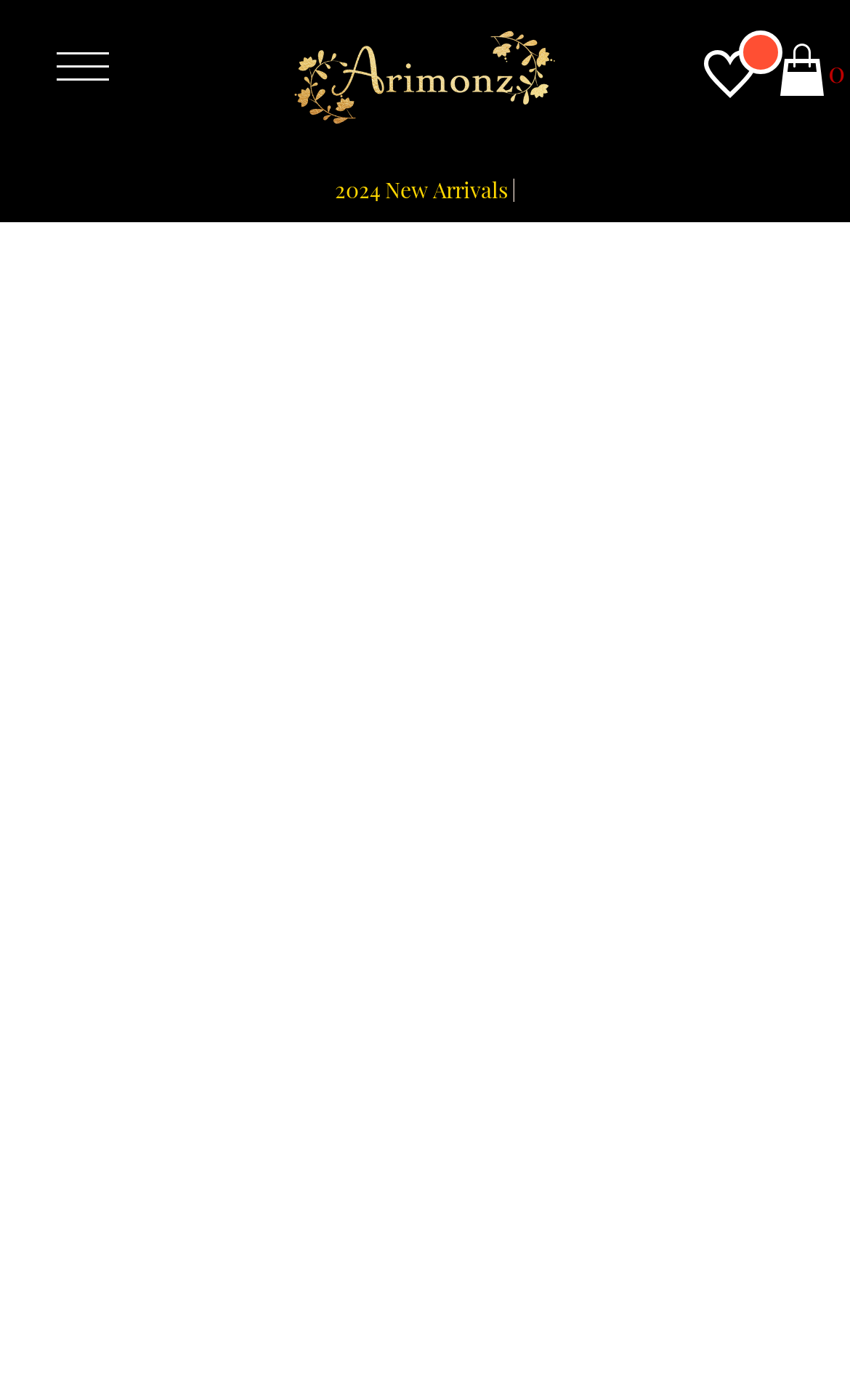Please find the bounding box coordinates for the clickable element needed to perform this instruction: "Open Cart".

[0.913, 0.031, 0.975, 0.081]